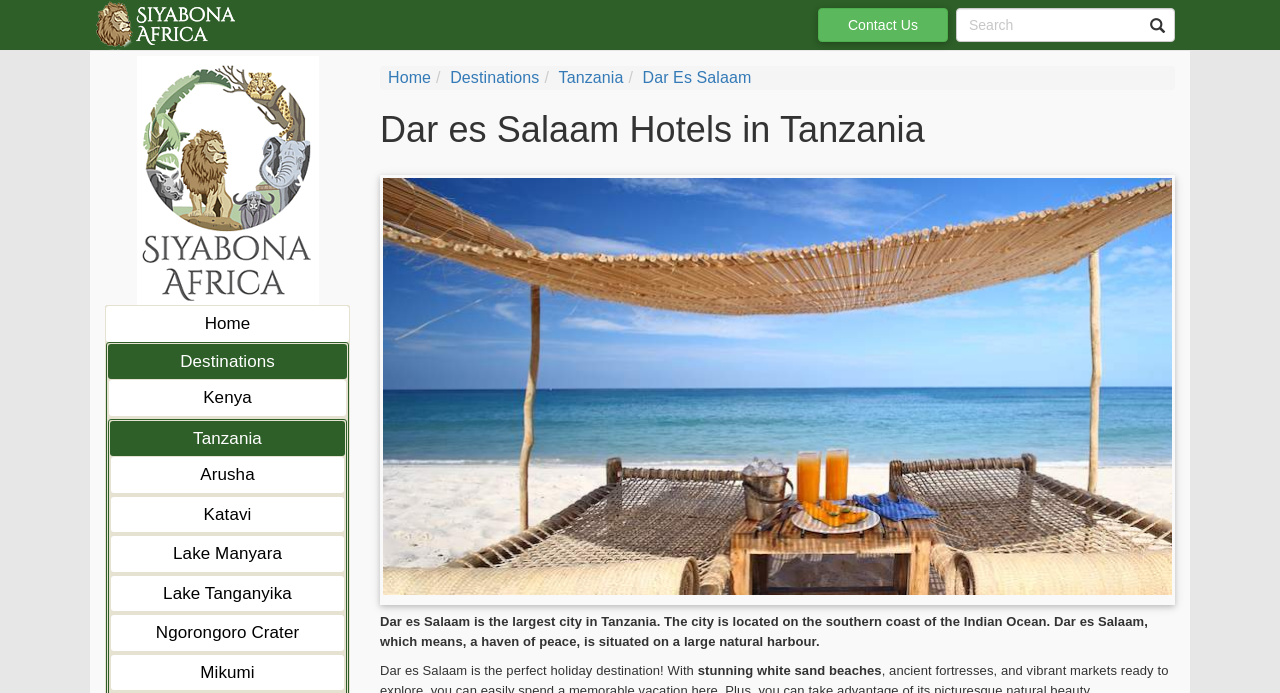How many links are there in the top navigation menu?
Based on the content of the image, thoroughly explain and answer the question.

The top navigation menu contains links to 'Home', 'Destinations', 'Kenya', 'Tanzania', and other destinations, totaling 5 links.